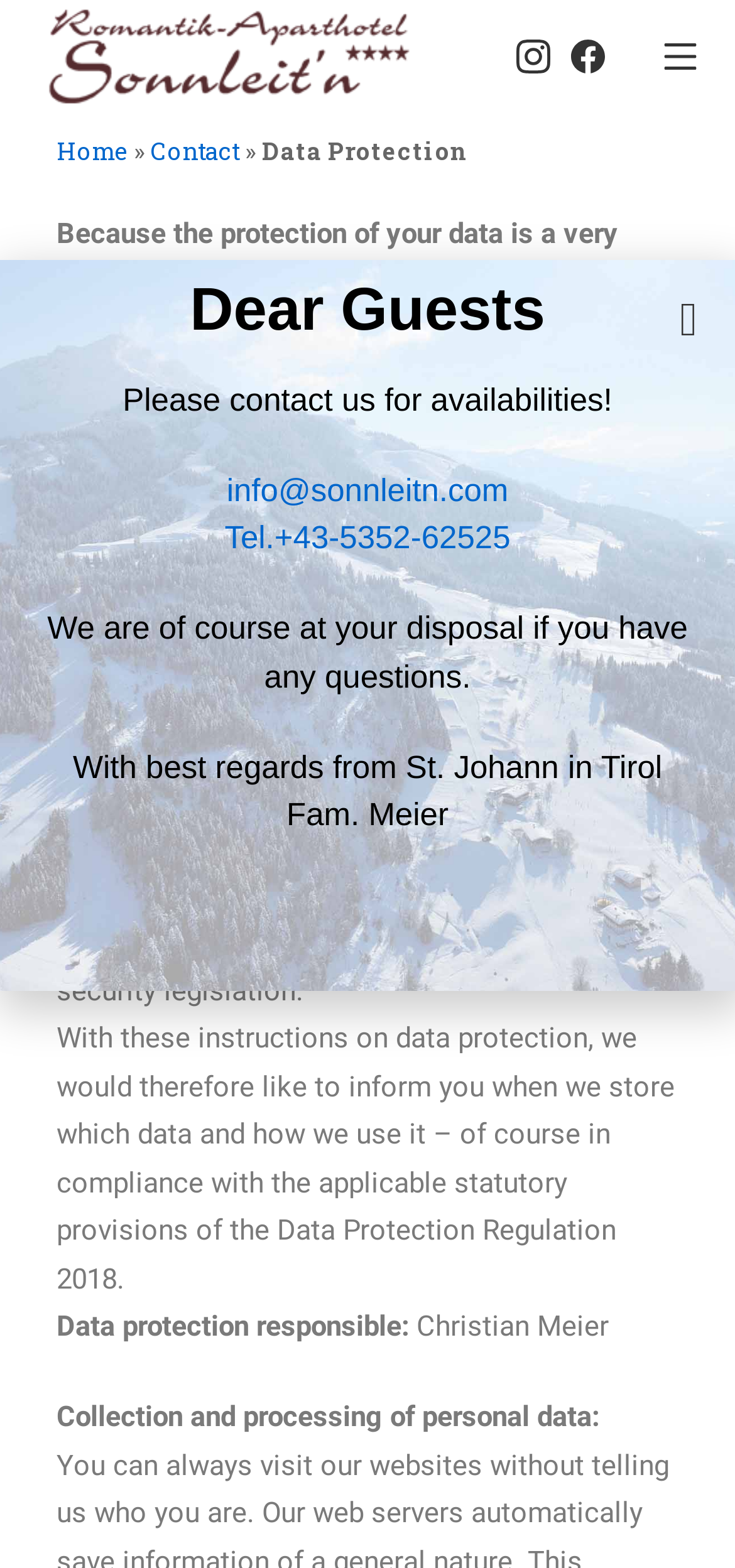Extract the bounding box coordinates for the HTML element that matches this description: "Mobile Menu". The coordinates should be four float numbers between 0 and 1, i.e., [left, top, right, bottom].

[0.903, 0.021, 0.949, 0.051]